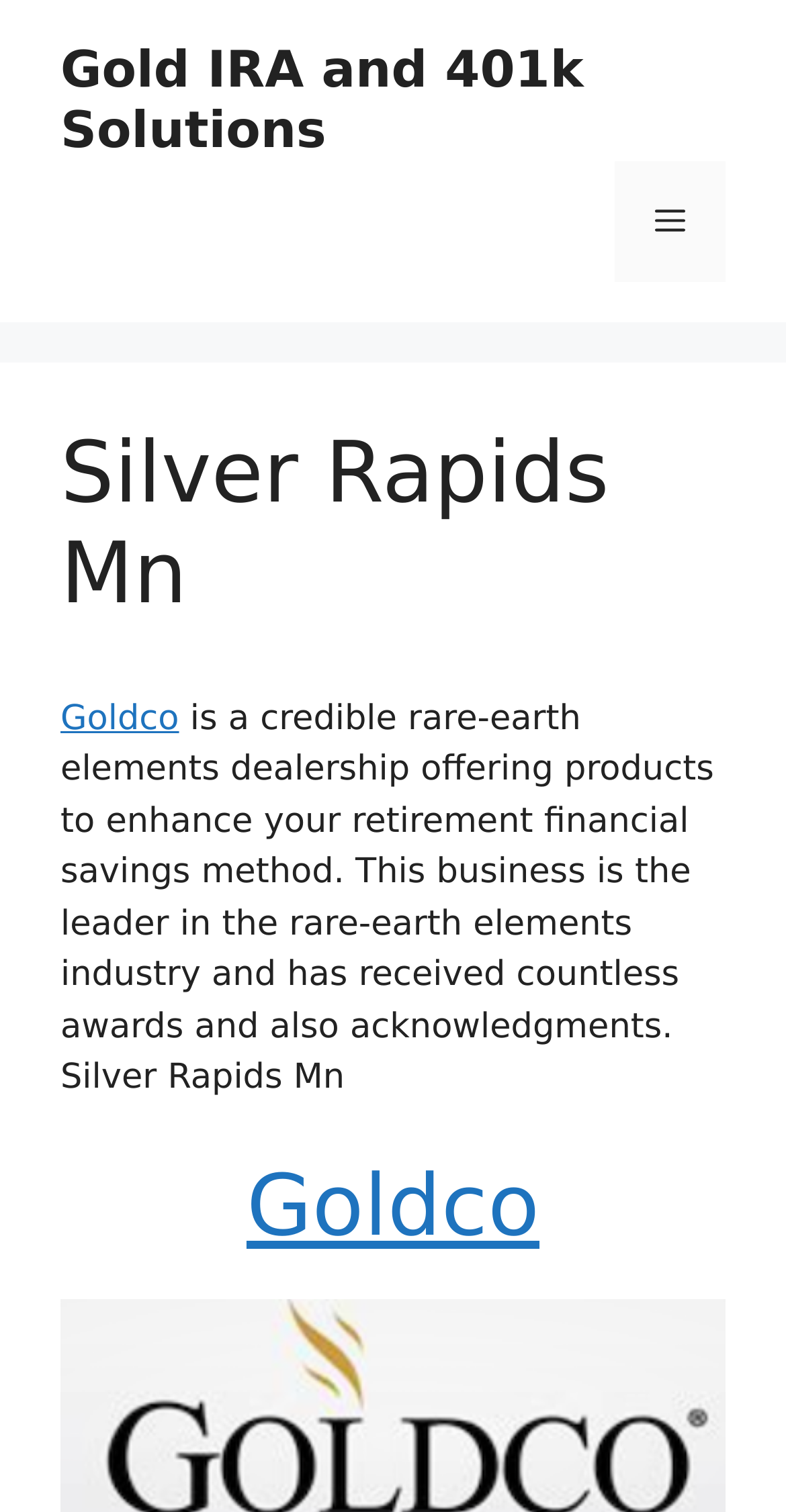Find the bounding box of the UI element described as: "Gold IRA and 401k Solutions". The bounding box coordinates should be given as four float values between 0 and 1, i.e., [left, top, right, bottom].

[0.077, 0.027, 0.742, 0.105]